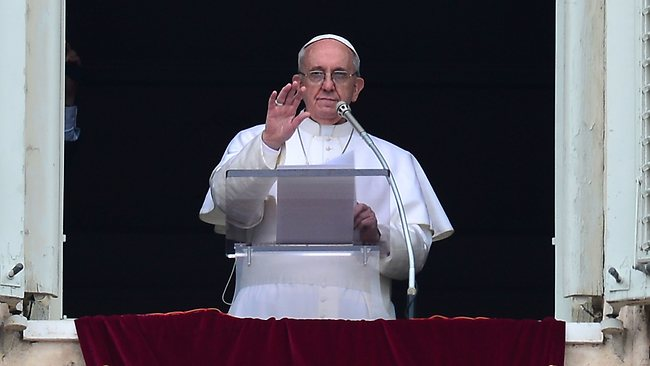What is the Pope holding in his hand?
Please answer the question with as much detail as possible using the screenshot.

The Pope is holding a sheet of paper in his hand because the caption mentions that he is 'holding a sheet of paper and gesturing with his right hand', indicating that he is holding some sort of document or notes.